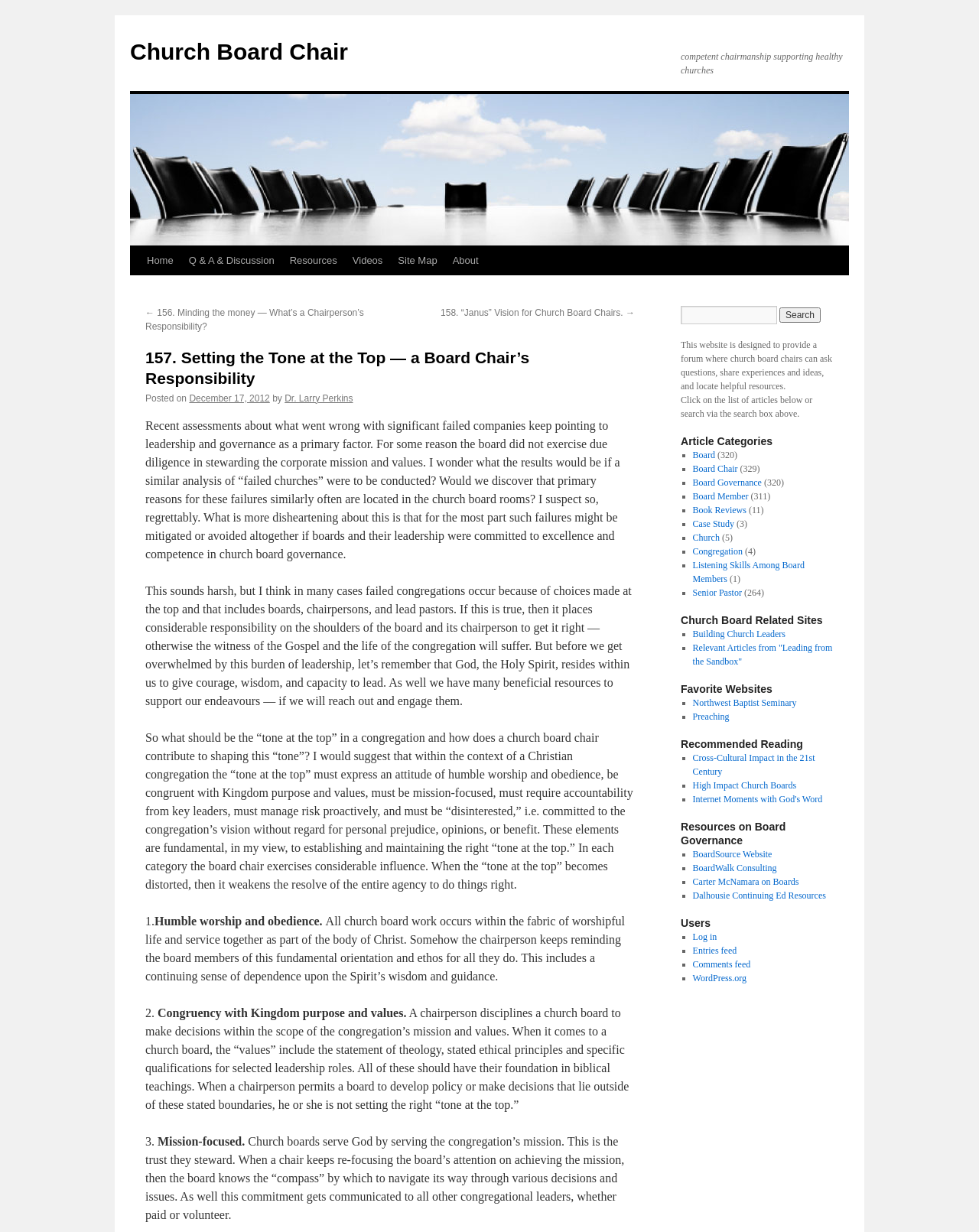Please reply to the following question with a single word or a short phrase:
What is the name of the website?

Church Board Chair